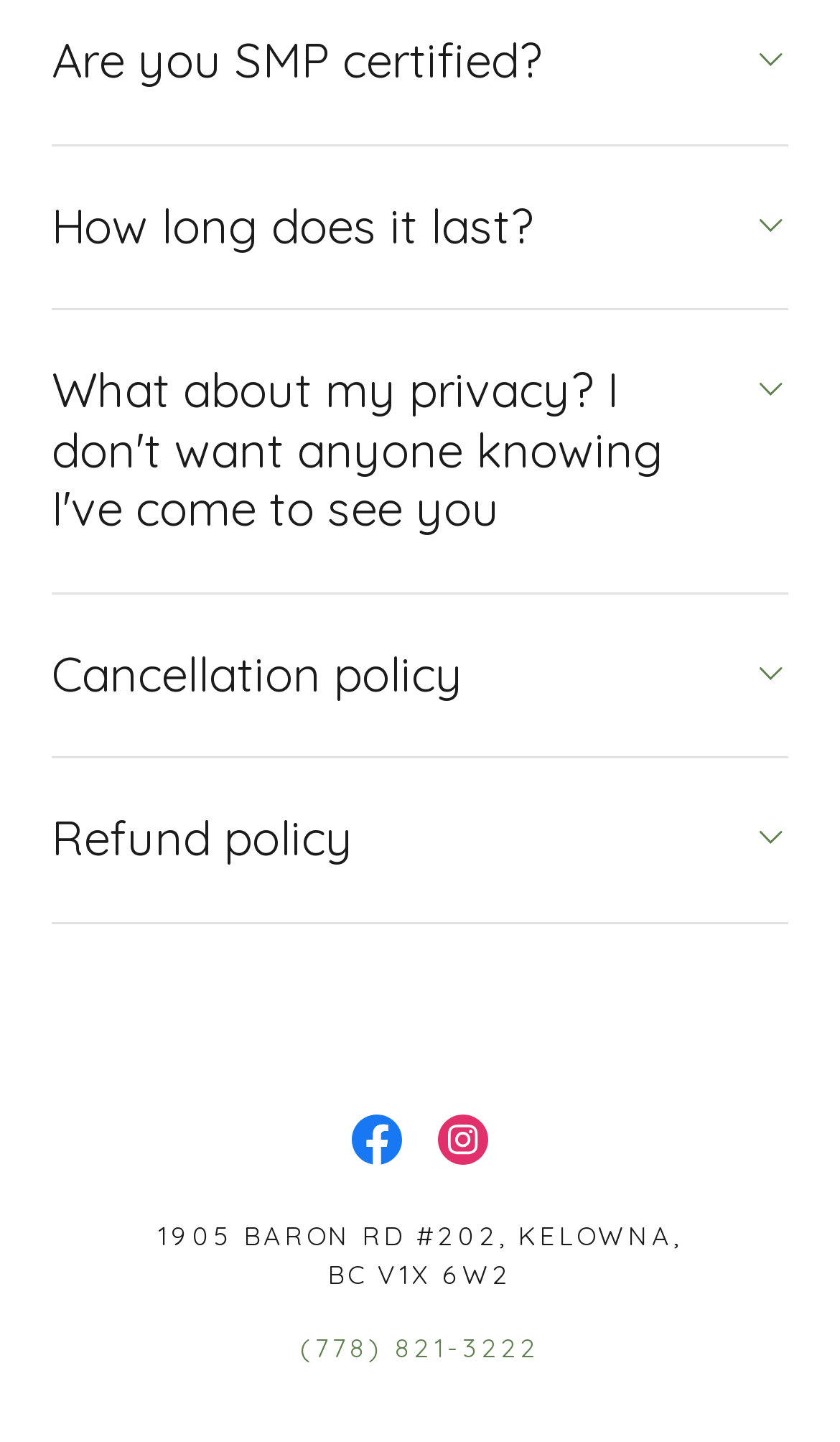Identify the bounding box for the described UI element. Provide the coordinates in (top-left x, top-left y, bottom-right x, bottom-right y) format with values ranging from 0 to 1: How long does it last?

[0.062, 0.125, 0.938, 0.19]